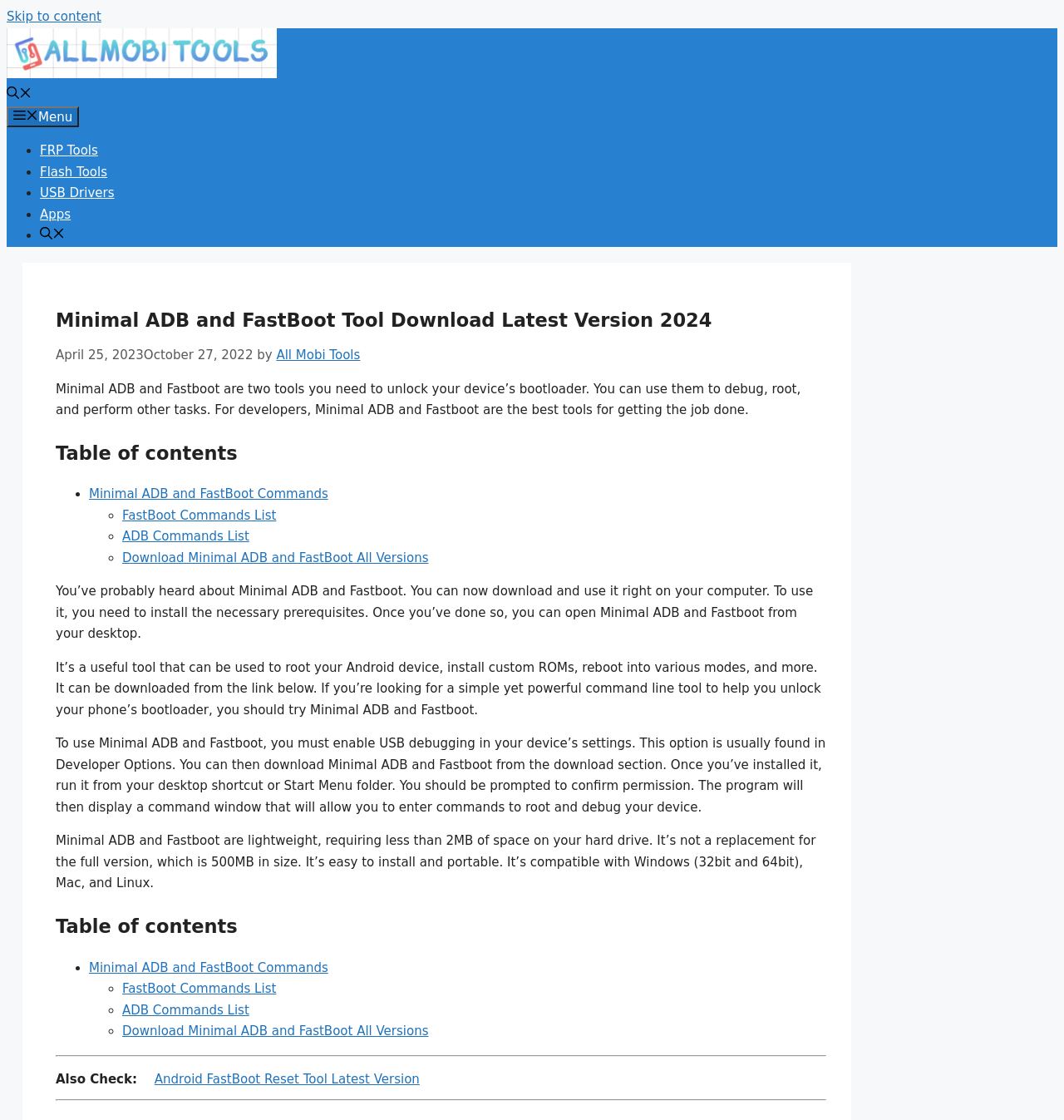What is the function of the 'Menu' button?
Deliver a detailed and extensive answer to the question.

The 'Menu' button is a button that, when clicked, expands the primary menu, which contains links to various sections of the webpage, such as FRP Tools, Flash Tools, and USB Drivers.